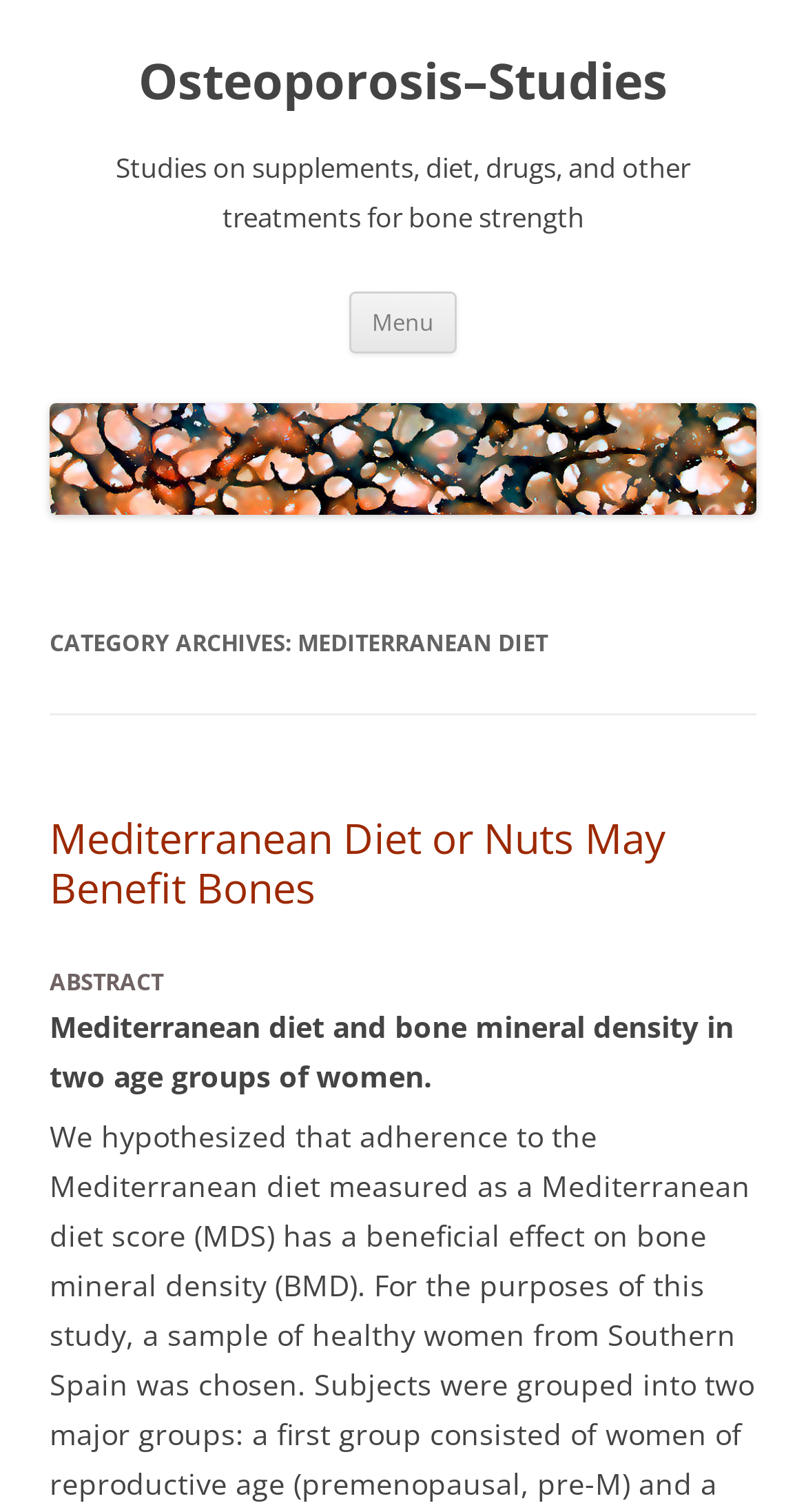What is the topic of the study mentioned in the abstract?
Please provide a comprehensive answer to the question based on the webpage screenshot.

The topic of the study mentioned in the abstract can be determined by reading the static text 'We hypothesized that adherence to the Mediterranean diet measured as a Mediterranean diet score (MDS) has a beneficial effect on bone mineral density (BMD).' which is under the heading 'ABSTRACT'.